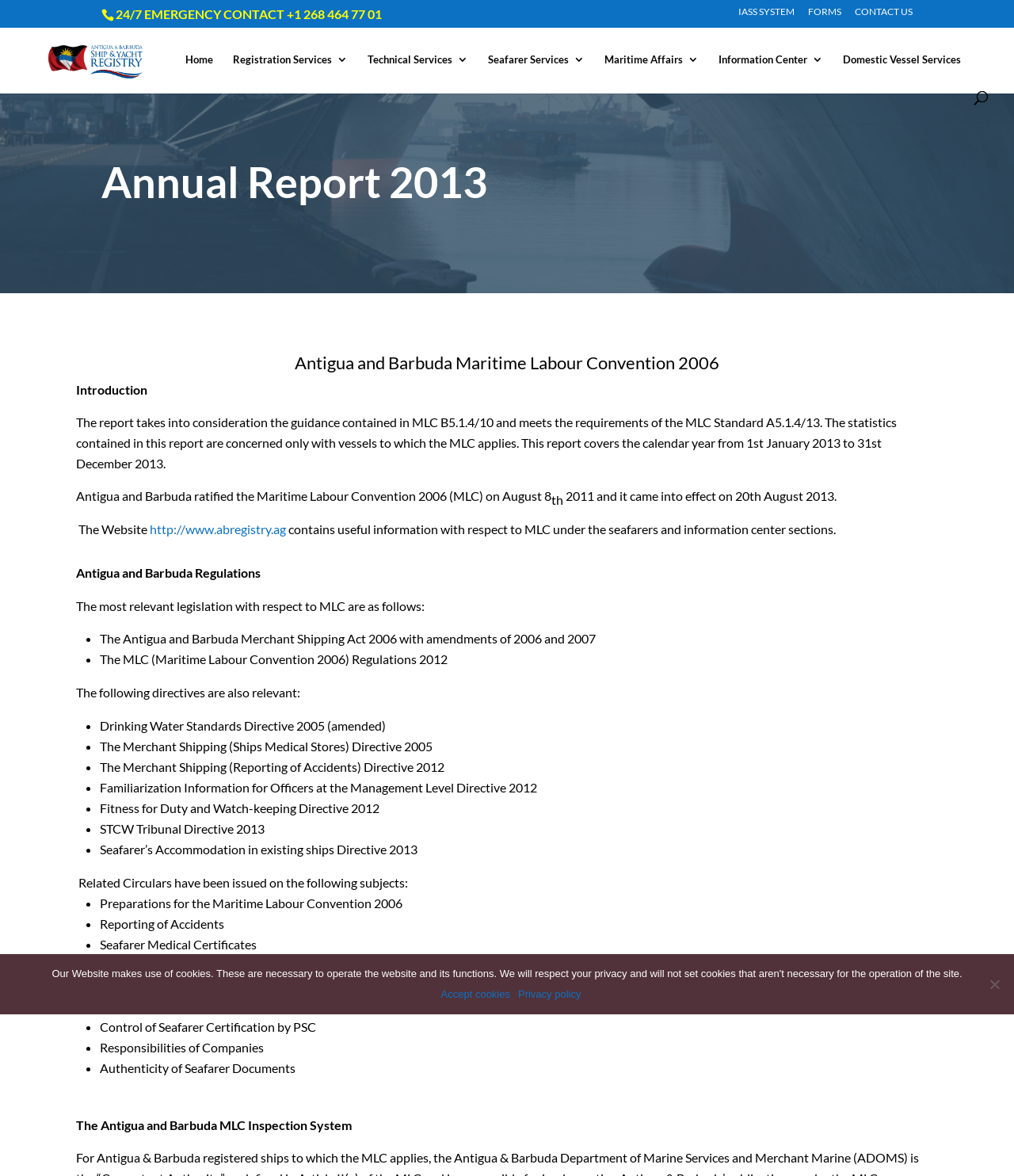Please mark the bounding box coordinates of the area that should be clicked to carry out the instruction: "Search for something".

[0.053, 0.023, 0.953, 0.025]